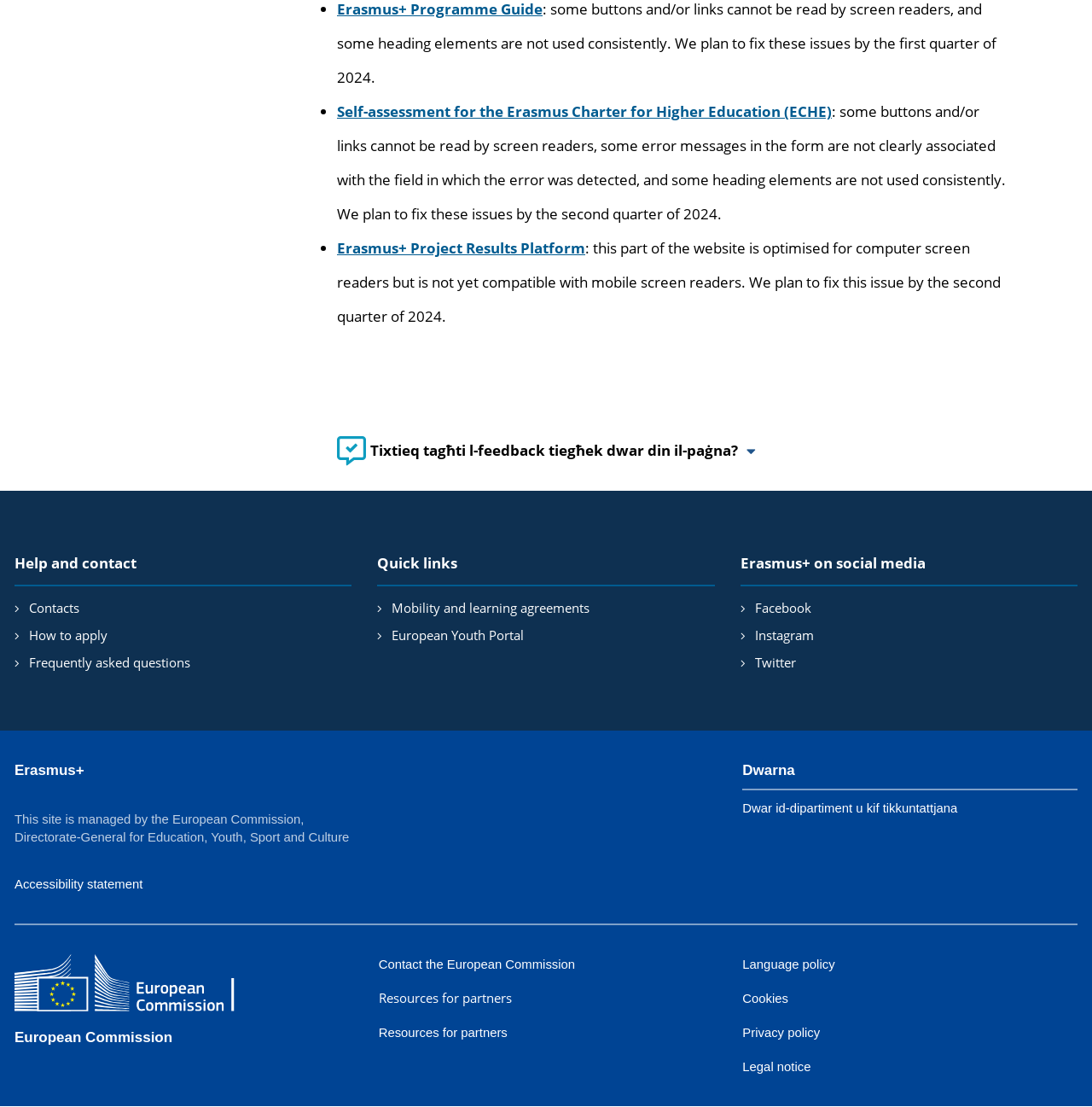Pinpoint the bounding box coordinates of the area that must be clicked to complete this instruction: "Visit the Erasmus+ Project Results Platform".

[0.309, 0.215, 0.536, 0.233]